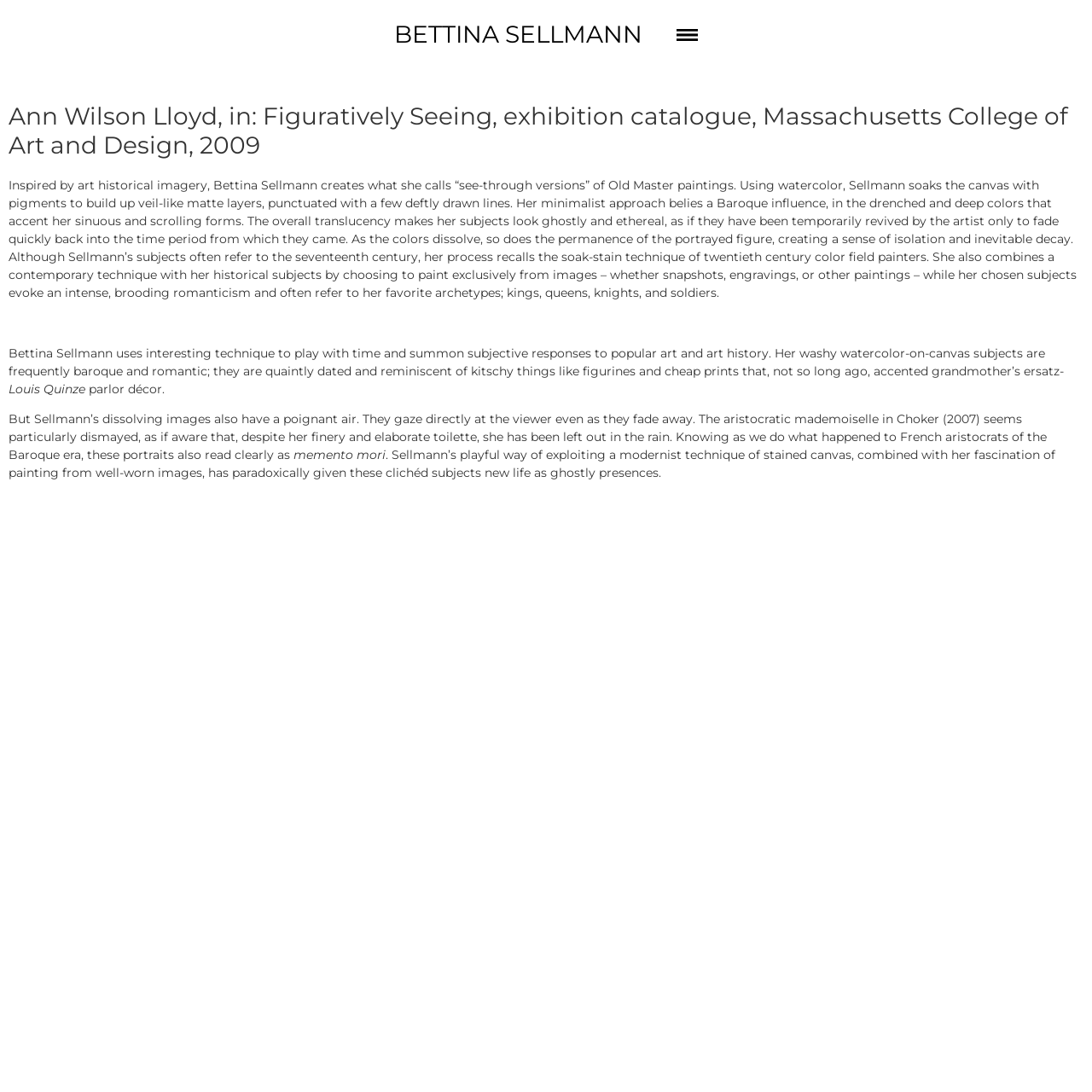Please find the bounding box coordinates (top-left x, top-left y, bottom-right x, bottom-right y) in the screenshot for the UI element described as follows: BETTINA SELLMANN

[0.361, 0.018, 0.588, 0.045]